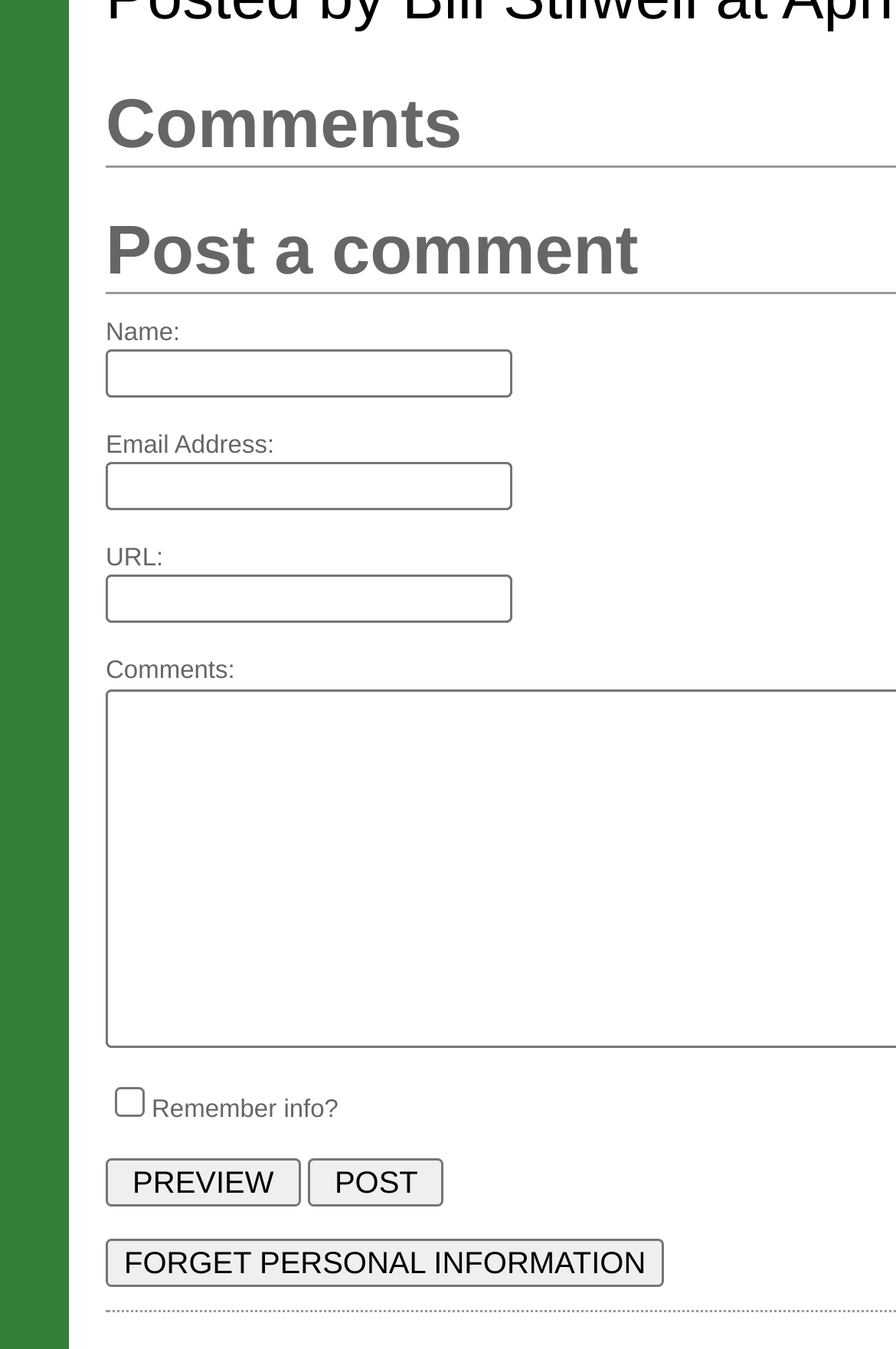How many text boxes are there?
Please provide a single word or phrase based on the screenshot.

3